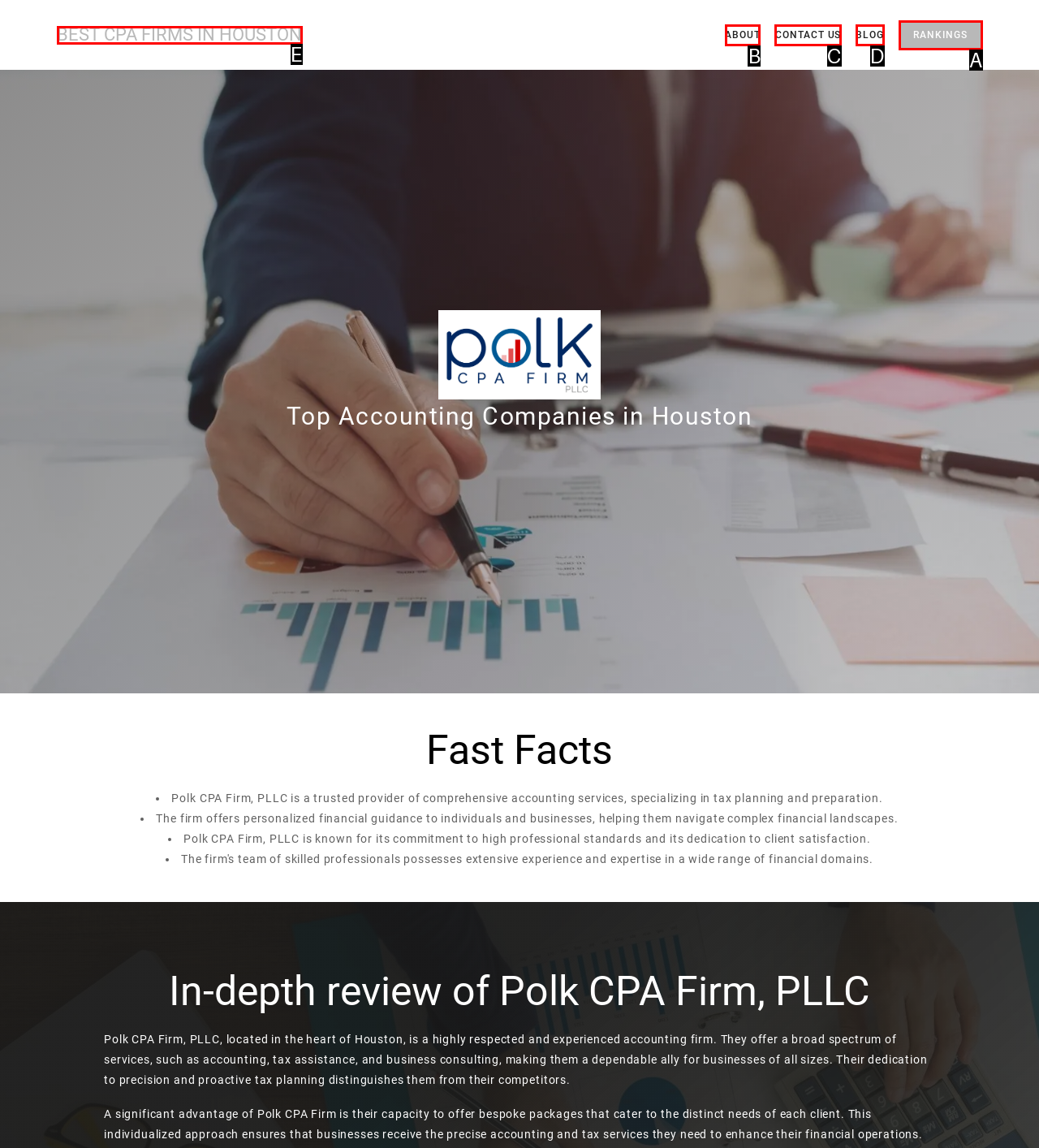Choose the option that matches the following description: Contact Us
Reply with the letter of the selected option directly.

C